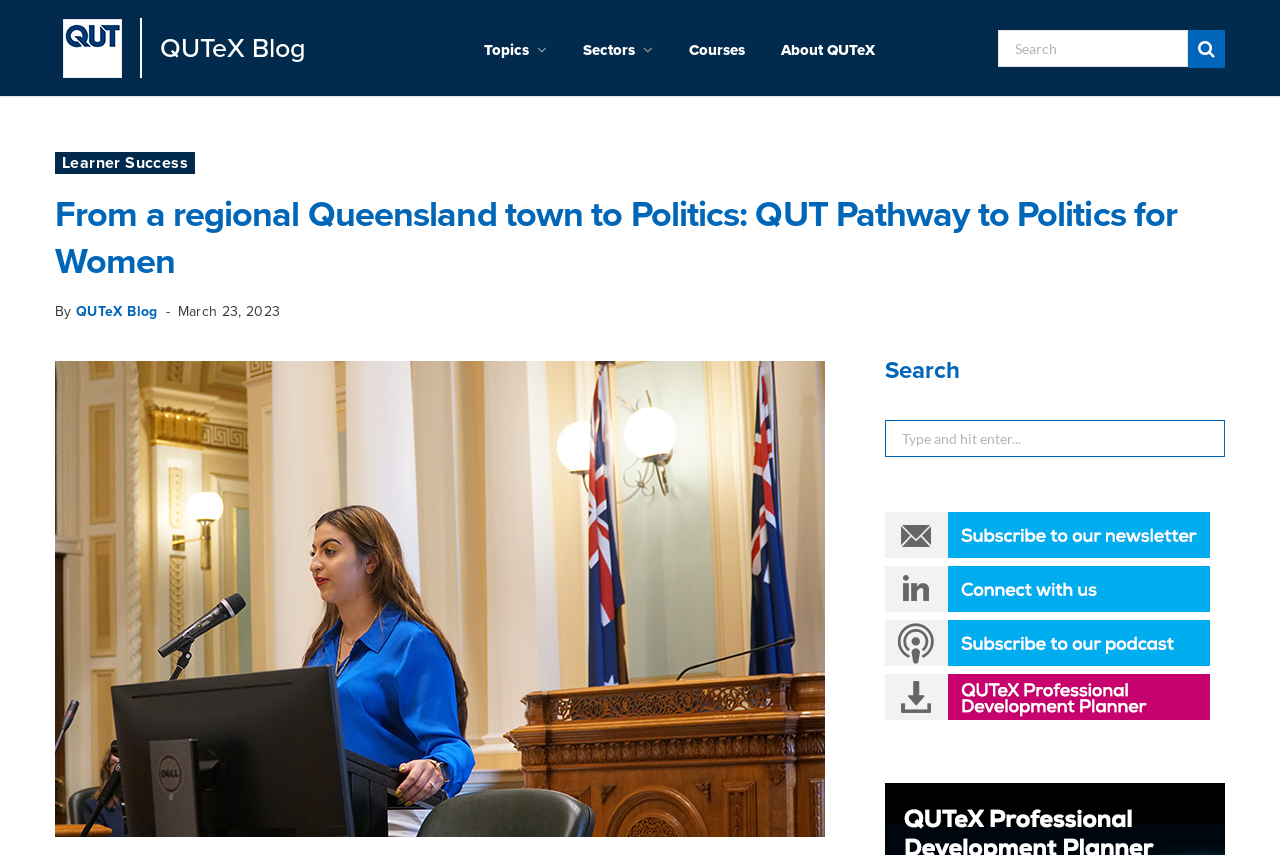Identify the bounding box for the element characterized by the following description: "name="params.query" placeholder="Search"".

[0.779, 0.035, 0.928, 0.078]